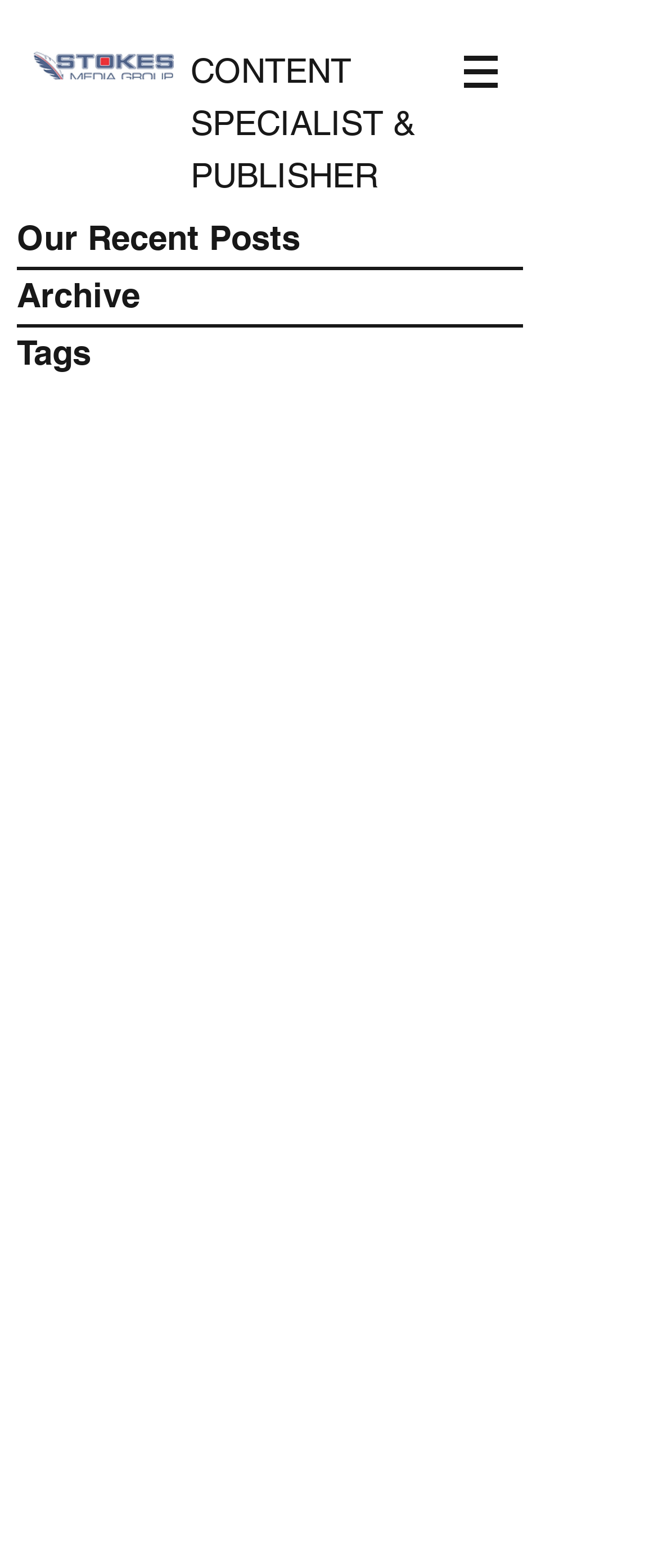What is the purpose of the button with a popup menu?
Answer the question with a single word or phrase derived from the image.

Site navigation